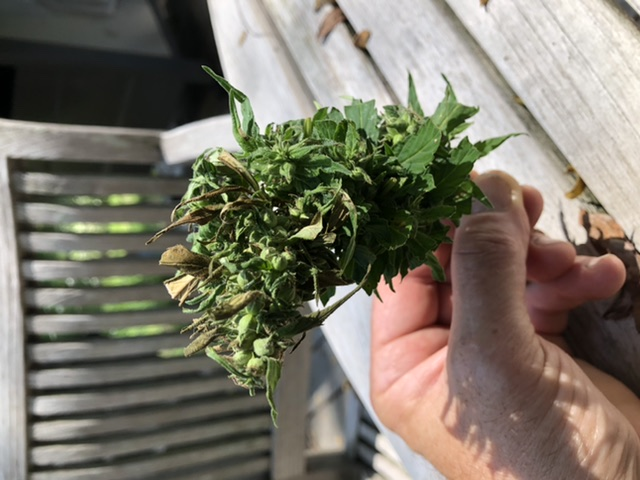What is the background of the image?
Please provide an in-depth and detailed response to the question.

The background of the image shows wooden planks, which could be a table or a deck, providing a natural setting that emphasizes the outdoor cultivation context.